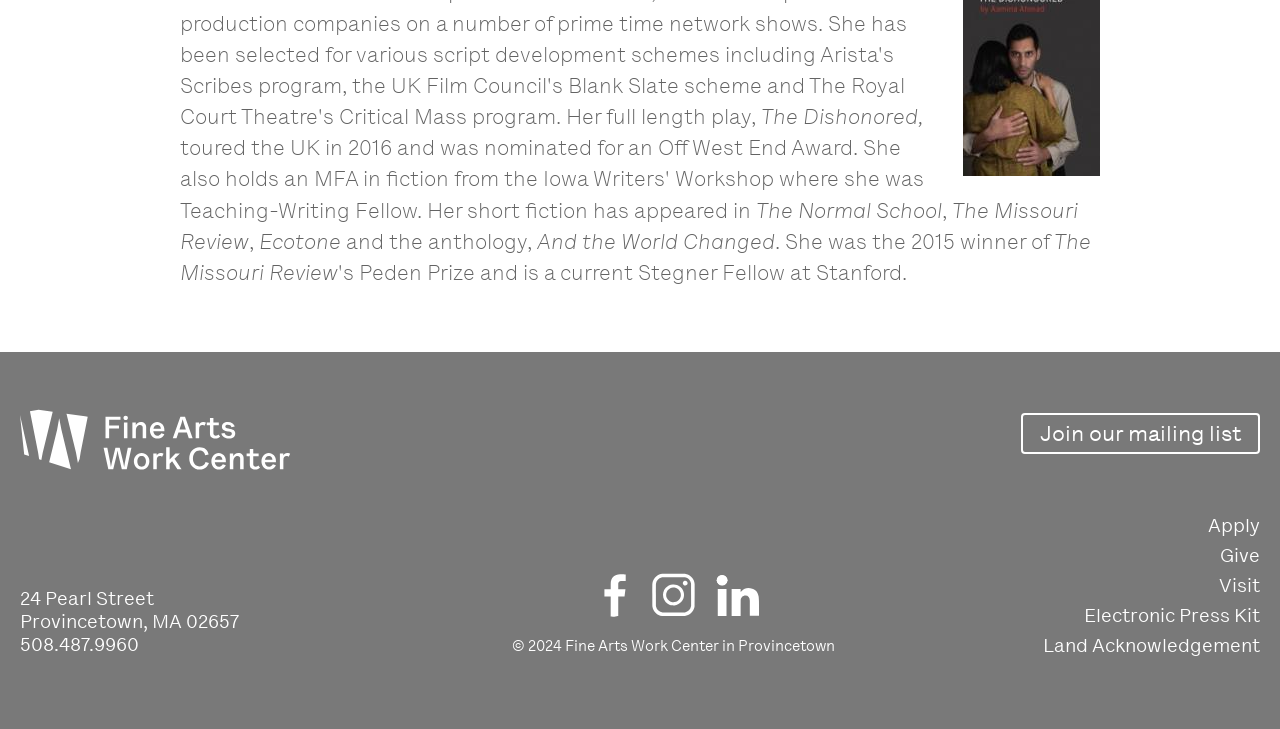Given the following UI element description: "Give", find the bounding box coordinates in the webpage screenshot.

[0.798, 0.746, 0.984, 0.778]